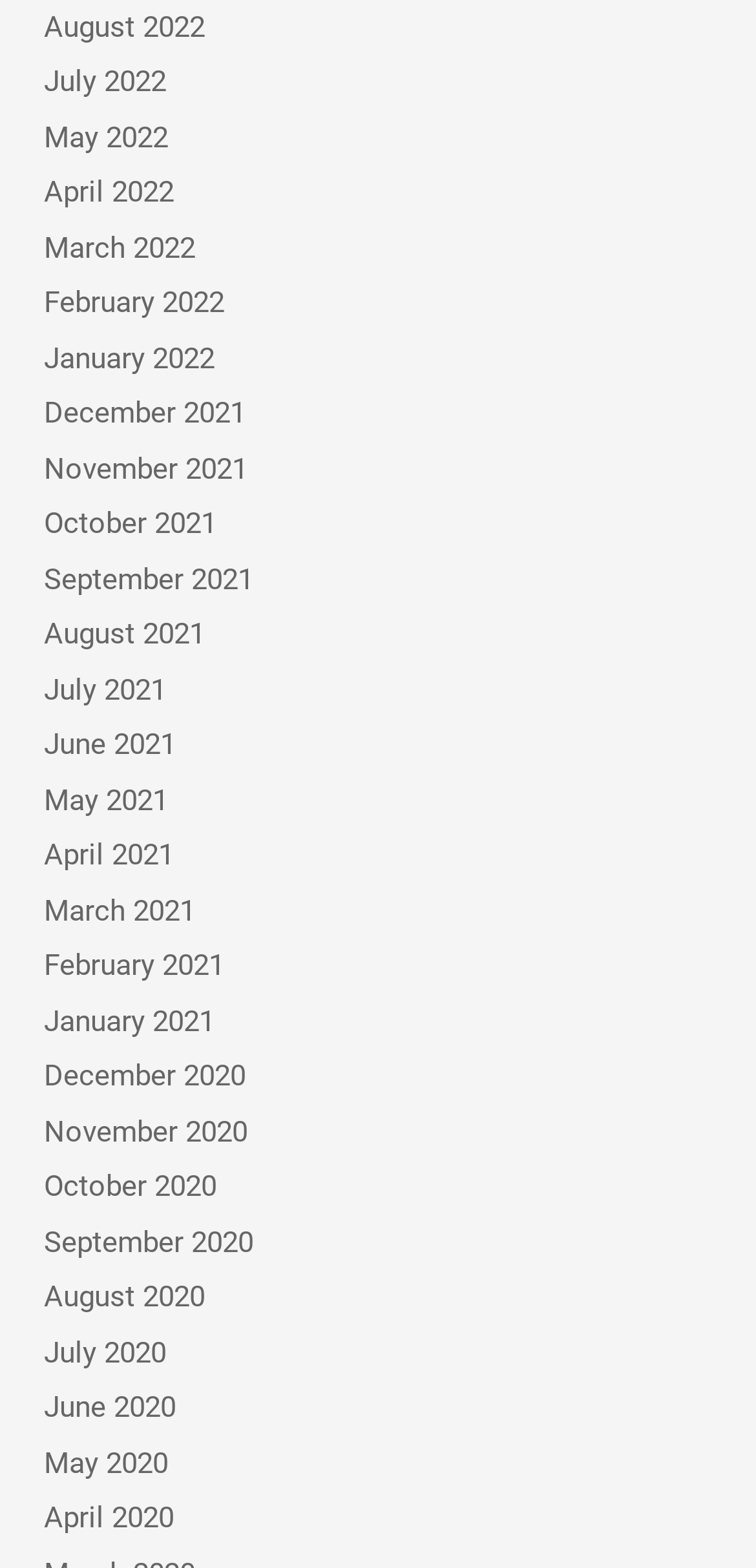Identify the bounding box coordinates of the element to click to follow this instruction: 'go to July 2021'. Ensure the coordinates are four float values between 0 and 1, provided as [left, top, right, bottom].

[0.058, 0.428, 0.219, 0.451]